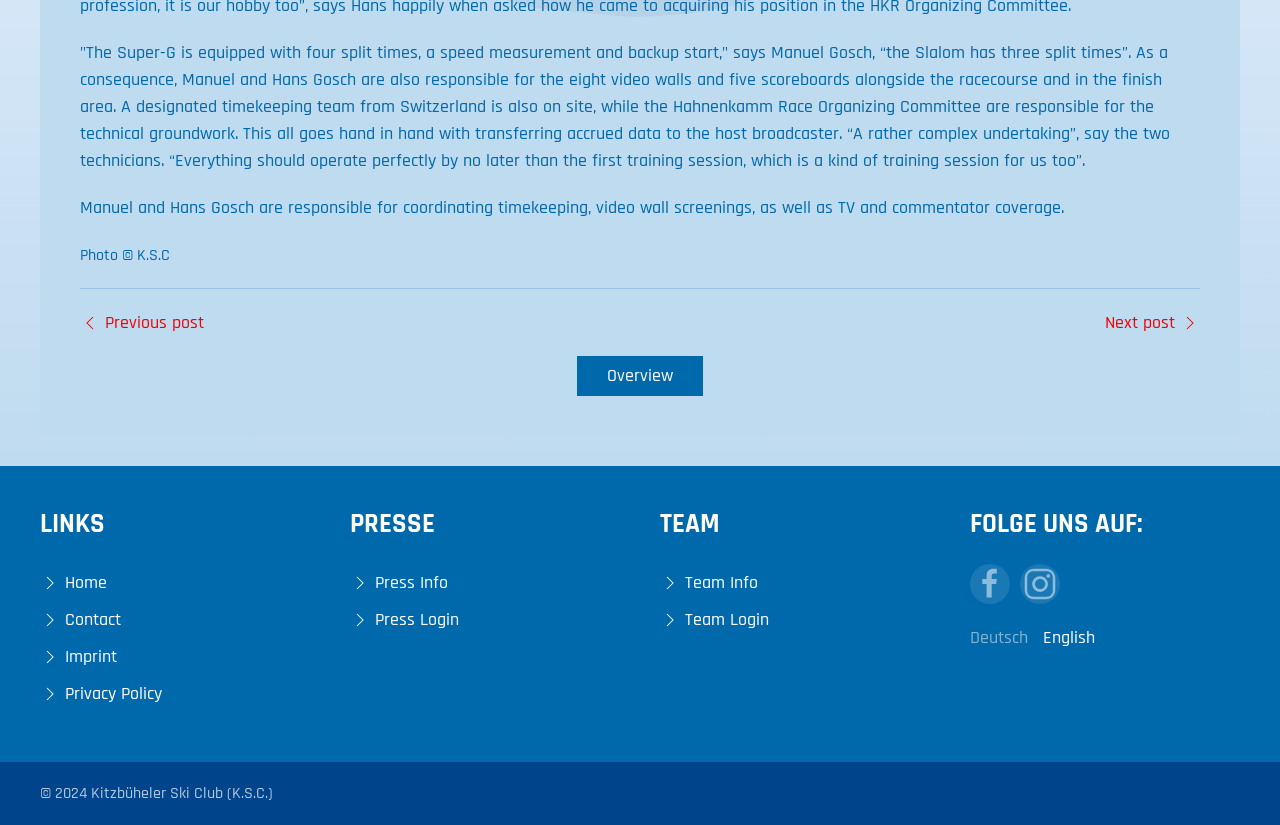Locate the coordinates of the bounding box for the clickable region that fulfills this instruction: "Click on the 'Previous post' link".

[0.062, 0.374, 0.159, 0.407]